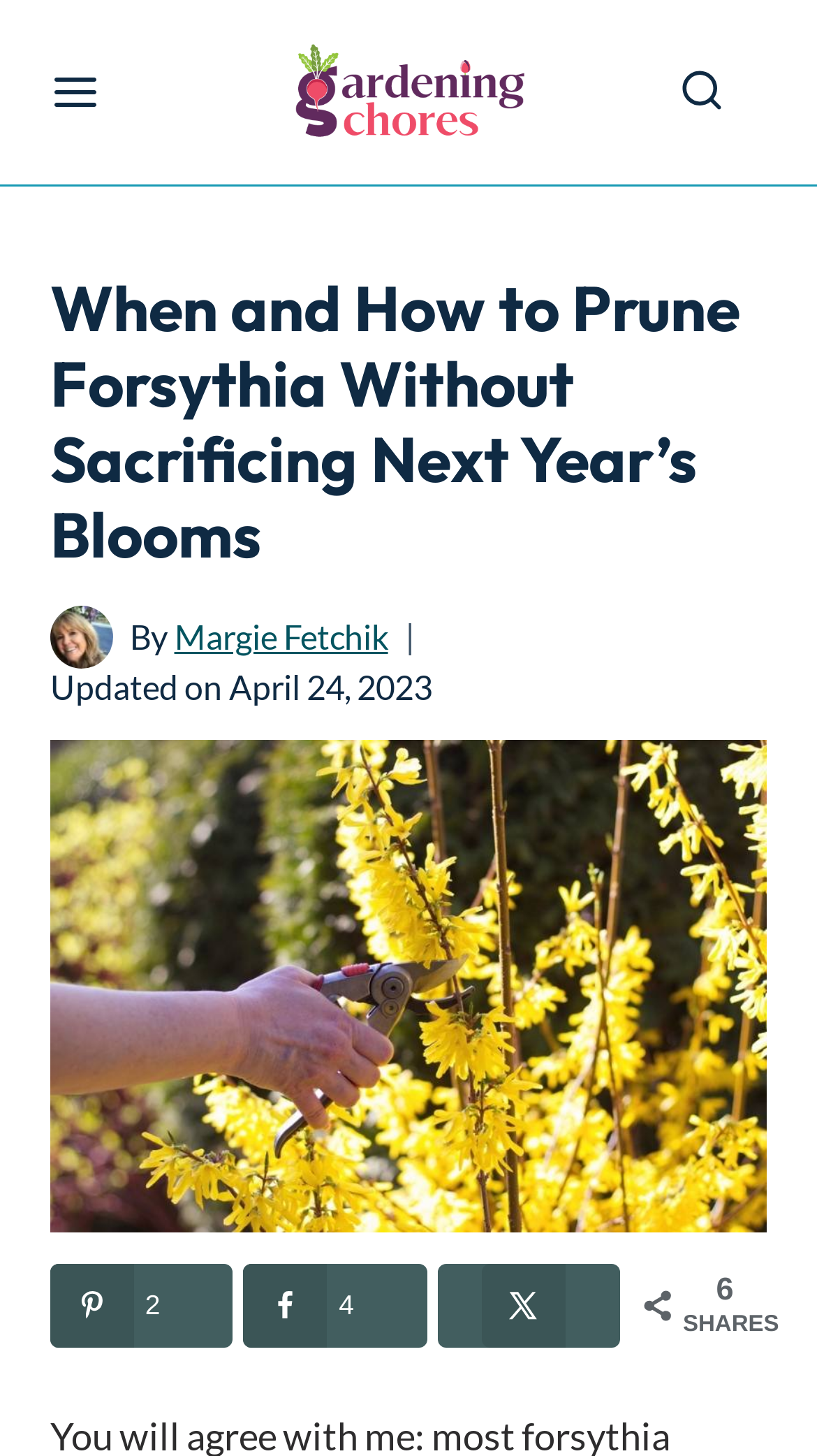Locate the bounding box coordinates of the element to click to perform the following action: 'View search form'. The coordinates should be given as four float values between 0 and 1, in the form of [left, top, right, bottom].

[0.831, 0.048, 0.938, 0.079]